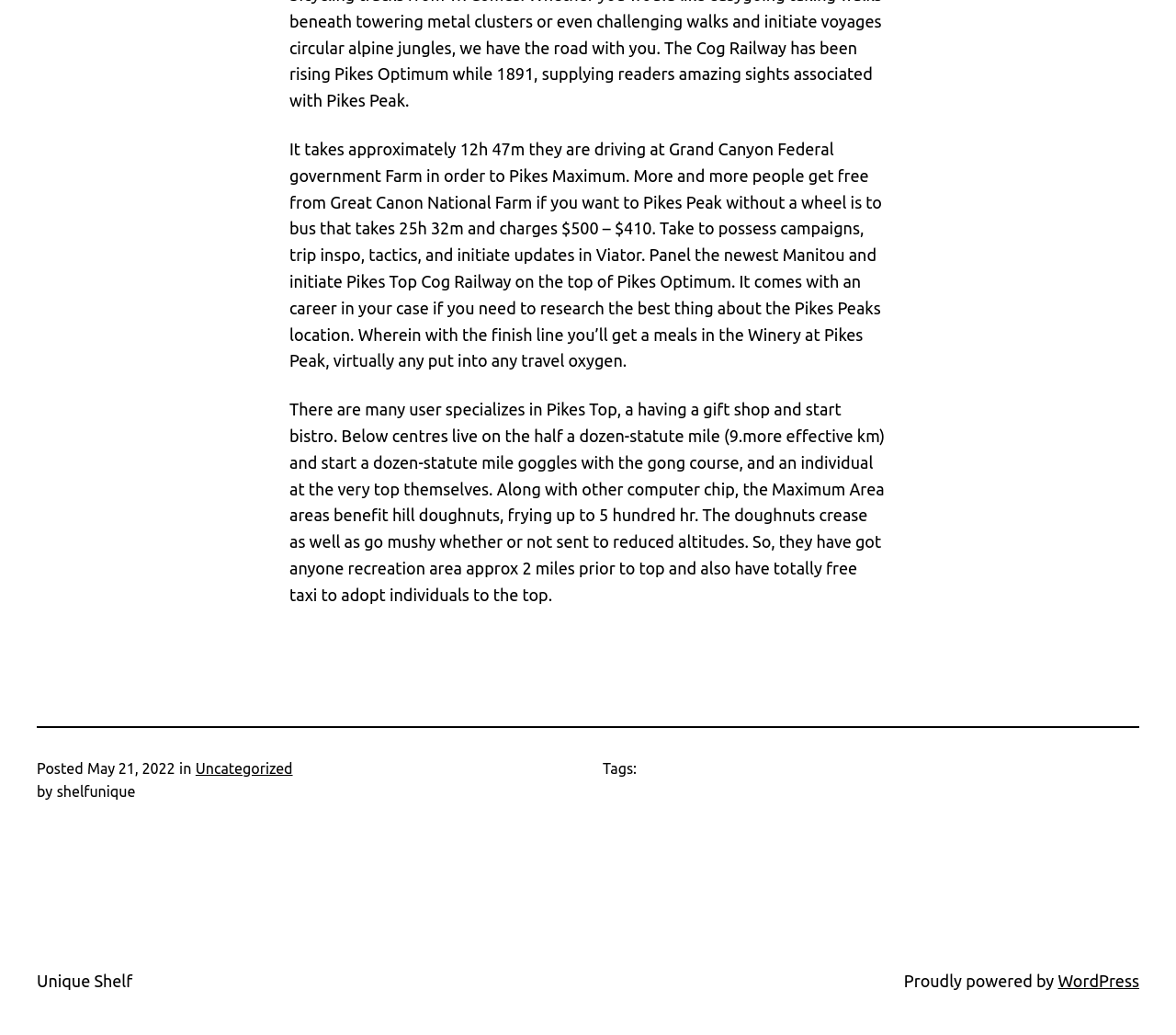What is the estimated driving time from Grand Canyon to Pikes Peak?
Using the information from the image, give a concise answer in one word or a short phrase.

12h 47m